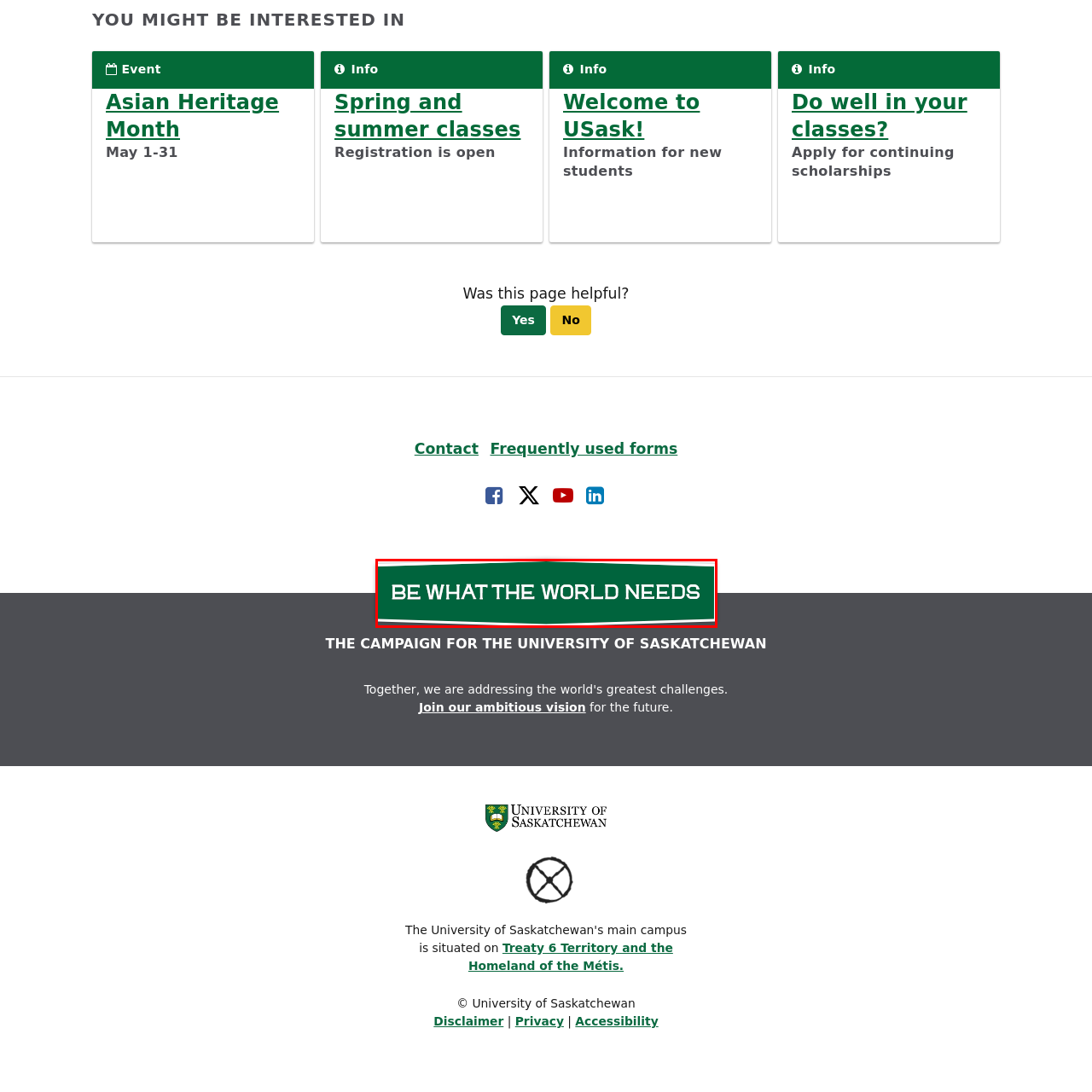What is the likely context of the image?
Observe the image marked by the red bounding box and answer in detail.

The caption suggests that the design is modern and visually impactful, aiming to resonate with a wide audience, particularly within an educational or community context, implying that the image is likely to be used in a setting related to education or community initiatives.